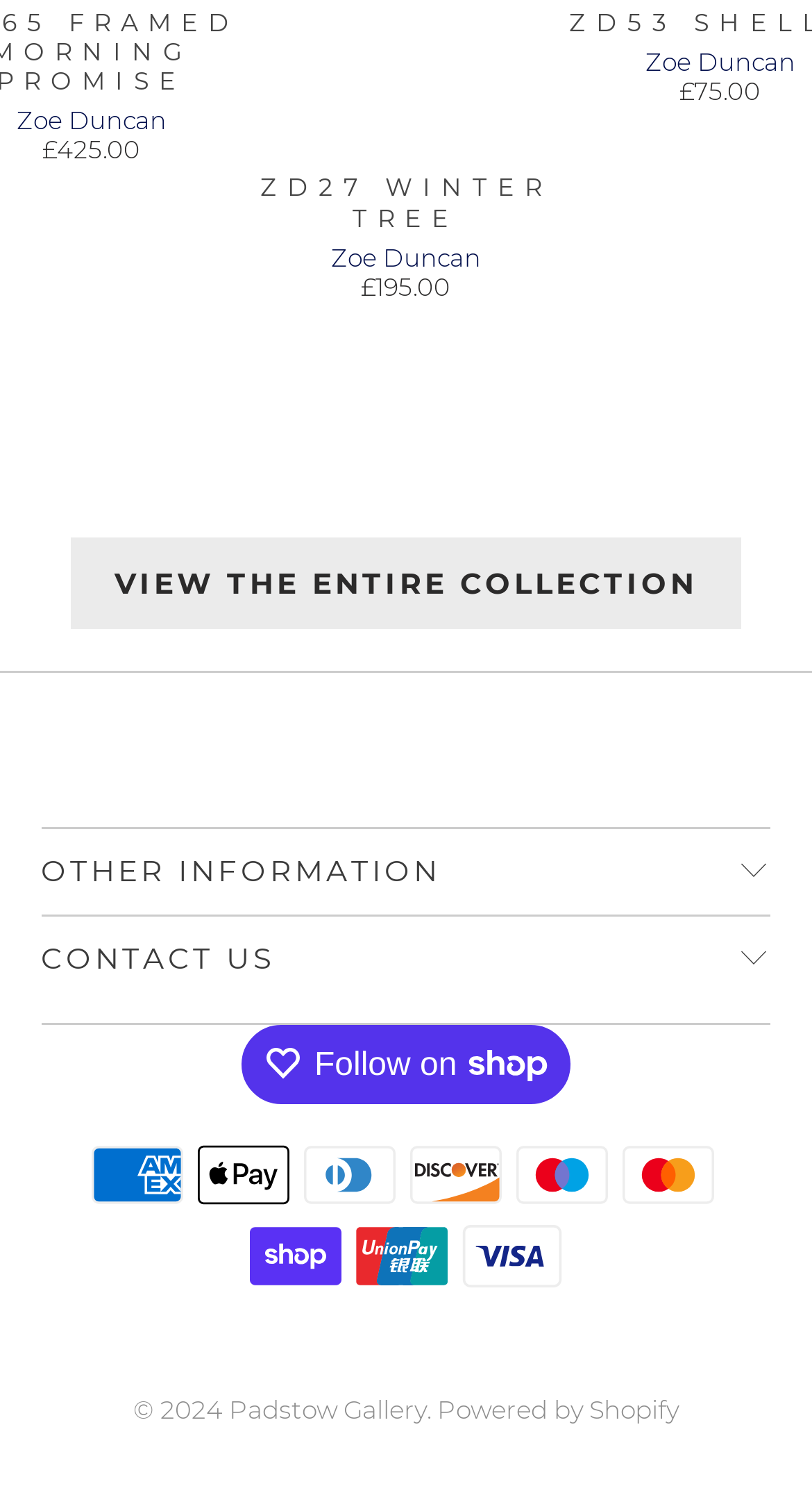What is the price of the ZD27 WINTER TREE?
Use the image to answer the question with a single word or phrase.

£195.00